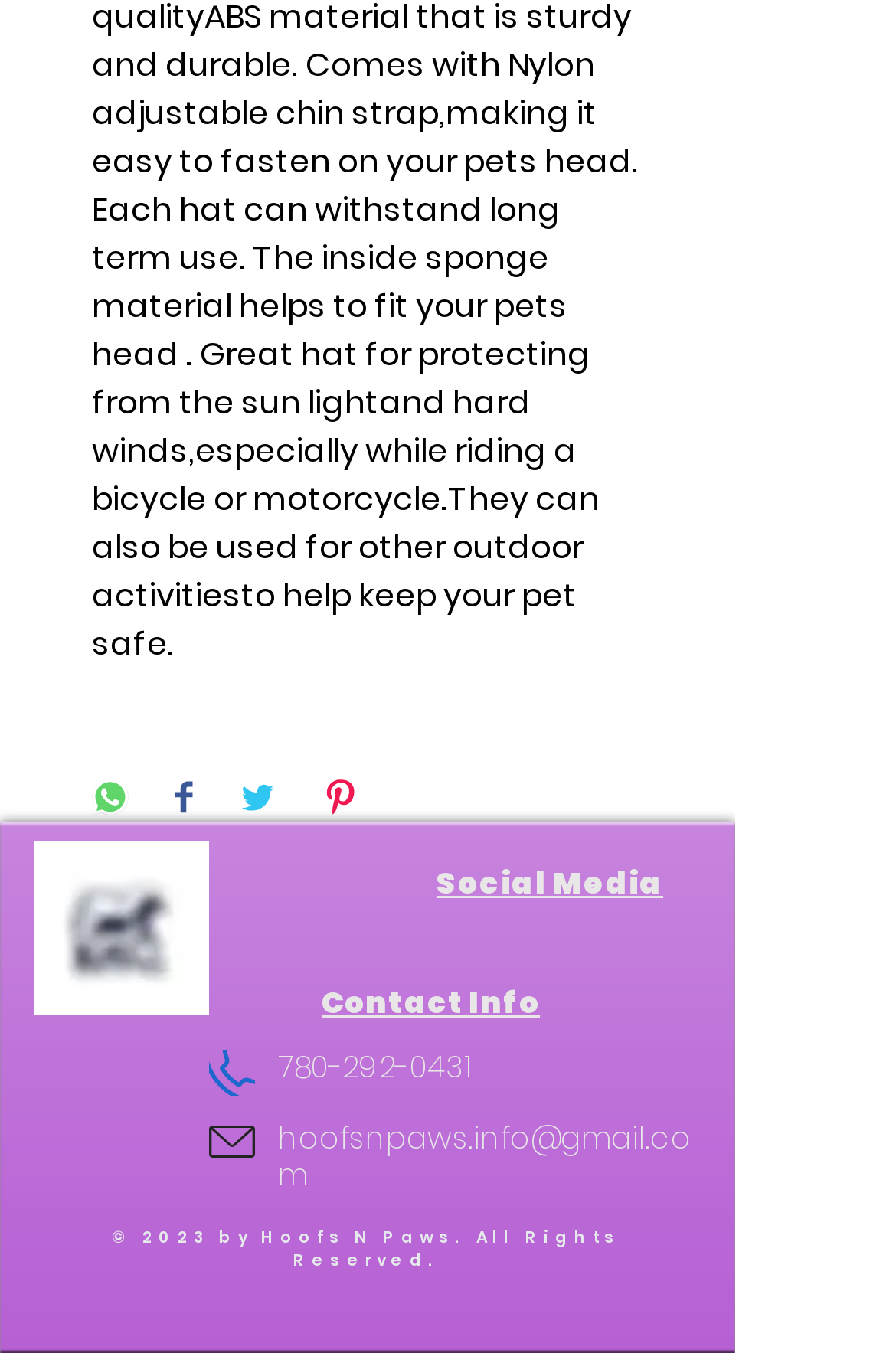Please specify the bounding box coordinates of the region to click in order to perform the following instruction: "Share on WhatsApp".

[0.103, 0.576, 0.144, 0.608]